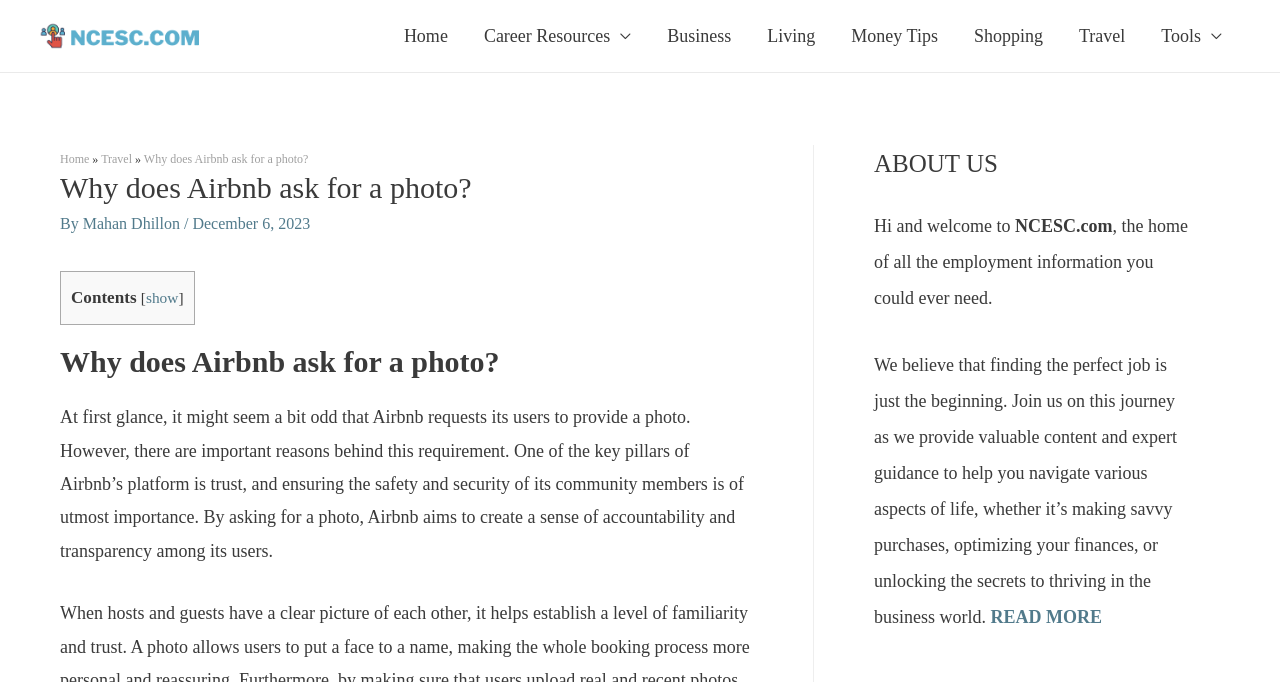Create an elaborate caption that covers all aspects of the webpage.

This webpage is about a travel FAQ, specifically discussing why Airbnb asks for a photo. At the top left corner, there is a logo image. Below the logo, there is a navigation bar with links to different sections of the website, including Home, Career Resources, Business, Living, Money Tips, Shopping, Travel, and Tools.

On the left side of the page, there is a header section with the title "Why does Airbnb ask for a photo?" and information about the author, Mahan Dhillon, and the date of publication, December 6, 2023.

Below the header, there is a table of contents with a link to show more. The main content of the page is a lengthy text that explains the reasons behind Airbnb's requirement for users to provide a photo, emphasizing the importance of trust, safety, and security in the community.

On the right side of the page, there is a separate section with the heading "ABOUT US" that introduces the website NCESC.com and its mission to provide valuable content and expert guidance on various aspects of life, including employment, finance, and business. This section also includes a "READ MORE" link.